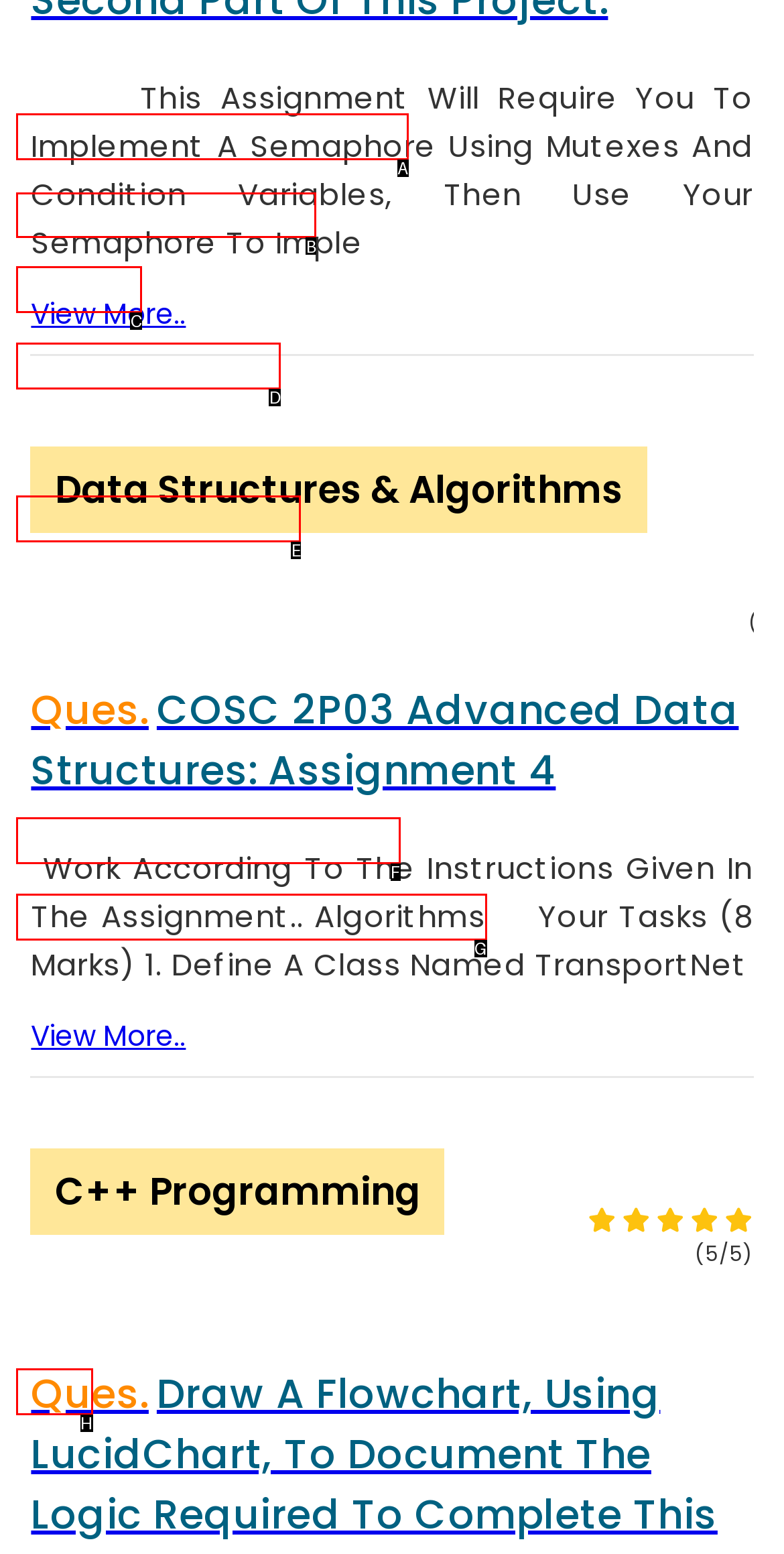Which lettered option should be clicked to achieve the task: Check for plagiarism? Choose from the given choices.

B